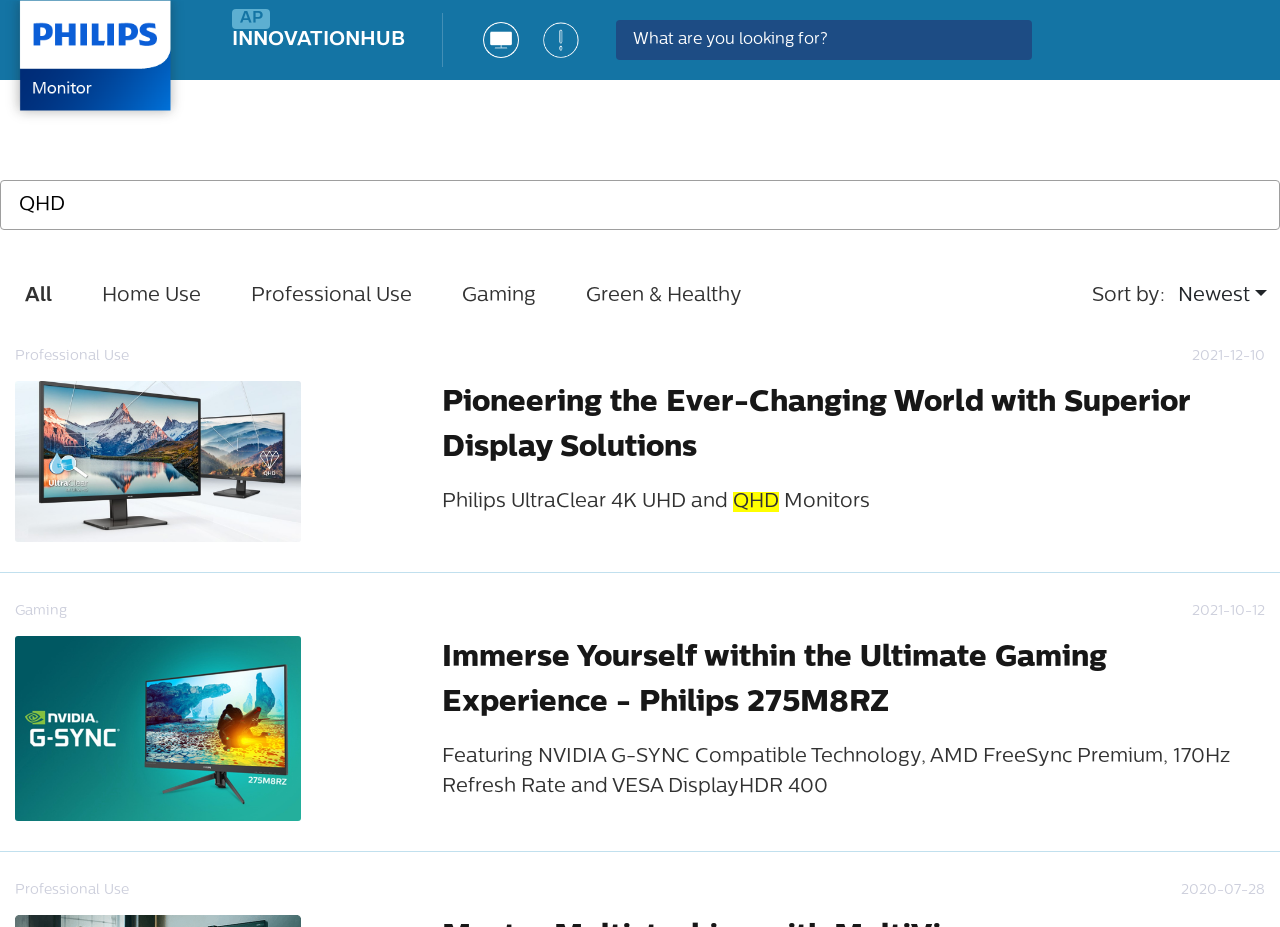What is the purpose of the 'Green & Healthy' link?
Please analyze the image and answer the question with as much detail as possible.

The 'Green & Healthy' link is listed as one of the categories of monitors, suggesting that it is related to eco-friendly or environmentally sustainable monitors. This link may provide information on monitors that are designed to be energy-efficient or have other environmentally friendly features.